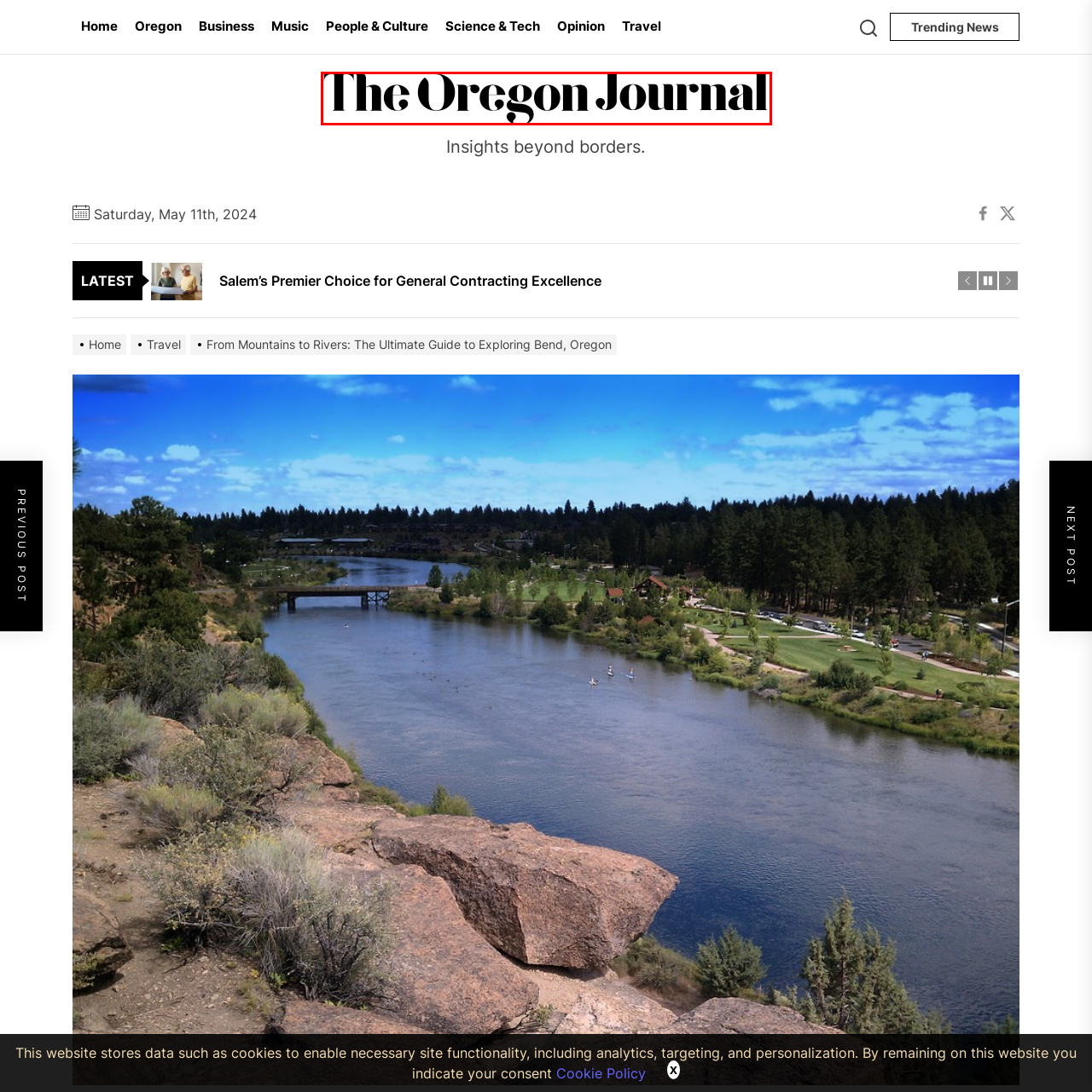Offer a detailed explanation of the image encased within the red boundary.

The image prominently displays the title "The Oregon Journal," showcasing a bold, elegant font that conveys a sense of authority and tradition. This graphic serves as a visual representation of the publication’s identity, suggesting a focus on quality journalism and insightful reporting. Positioned at the top of the webpage, it establishes the brand's presence while inviting readers to engage with the content that follows. The overall design reflects a modern aesthetic, appealing to a diverse audience interested in news, culture, and local insights from Oregon.